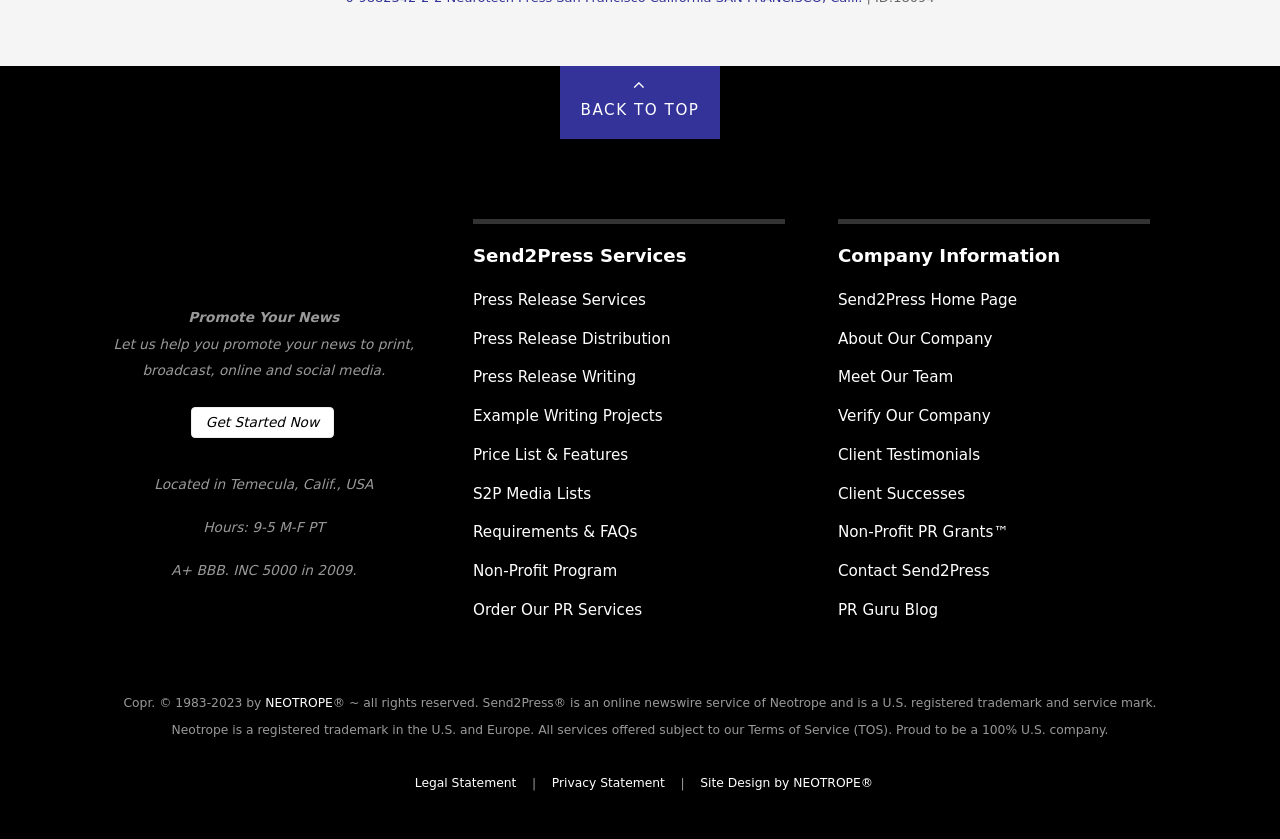What is the rating of the company according to BBB?
Refer to the image and offer an in-depth and detailed answer to the question.

The webpage has a static text 'A+ BBB. INC 5000 in 2009.' which indicates that the company has an A+ rating according to BBB.